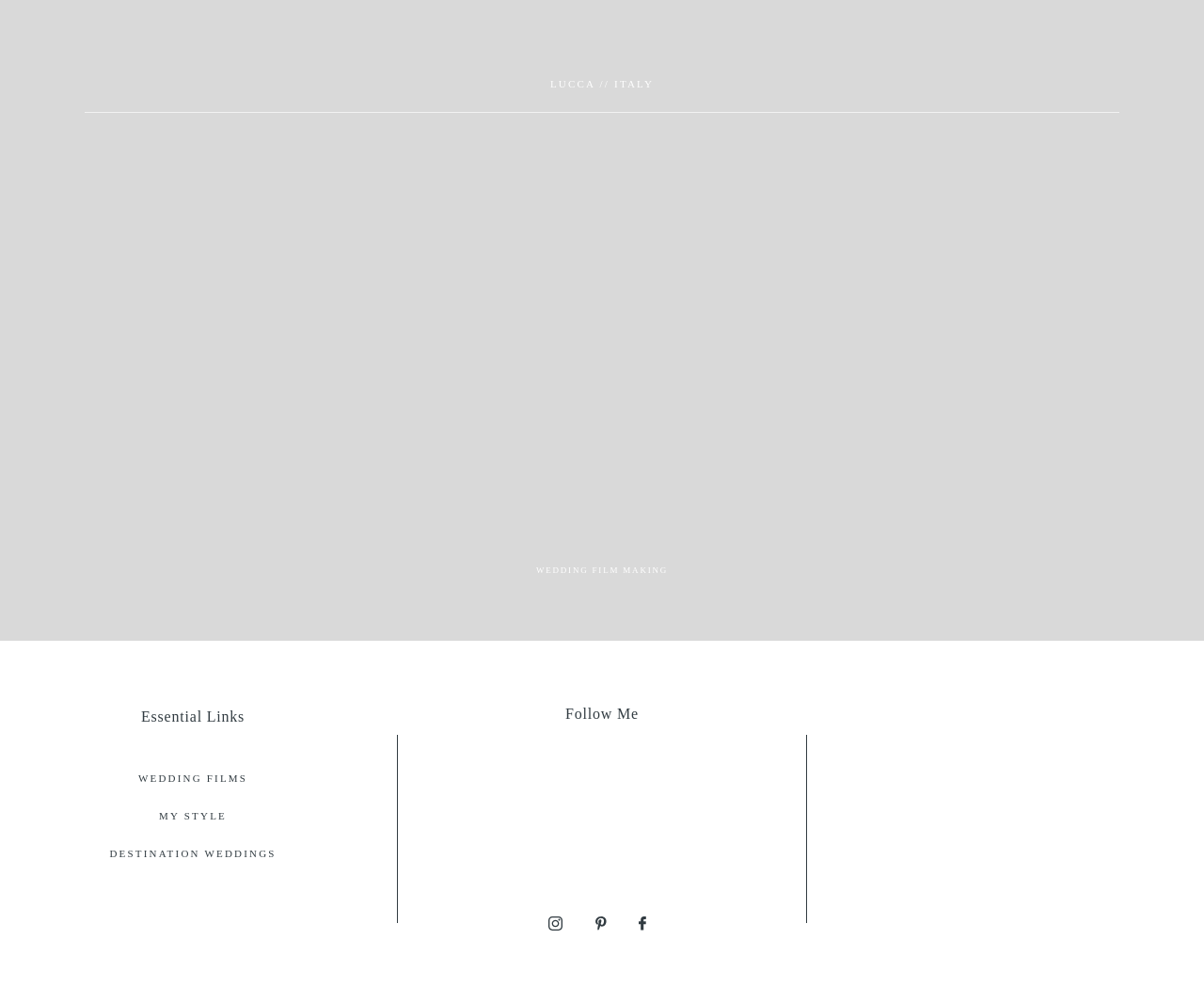Could you locate the bounding box coordinates for the section that should be clicked to accomplish this task: "Check the news about the Basque Culinary Center world prize".

None